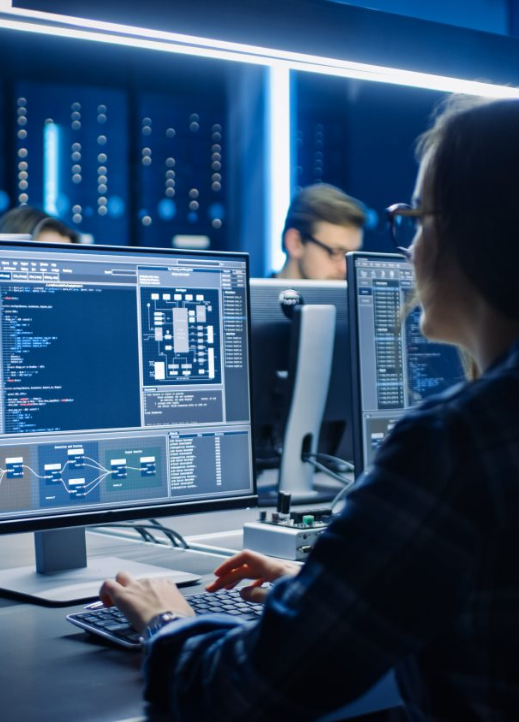Illustrate the scene in the image with a detailed description.

The image features a focused individual engaging in advanced computing tasks, surrounded by a modern, tech-driven environment. The person is seated at a sleek workstation, operating multiple high-resolution monitors displaying complex programming code and data visualization tools. Behind them, a colleague is partially visible, emphasizing the collaborative atmosphere typical in technology and research settings. This scene reflects the growing significance of artificial intelligence and machine learning as highlighted by institutions like the Australian Institute for Machine Learning, which is dedicated to fostering advancements in these fields. The emphasis on innovation and productivity in such environments is crucial for enhancing Australia’s capabilities in the digital economy, showcasing the practical applications of technology in industries like automated investing and traffic management.